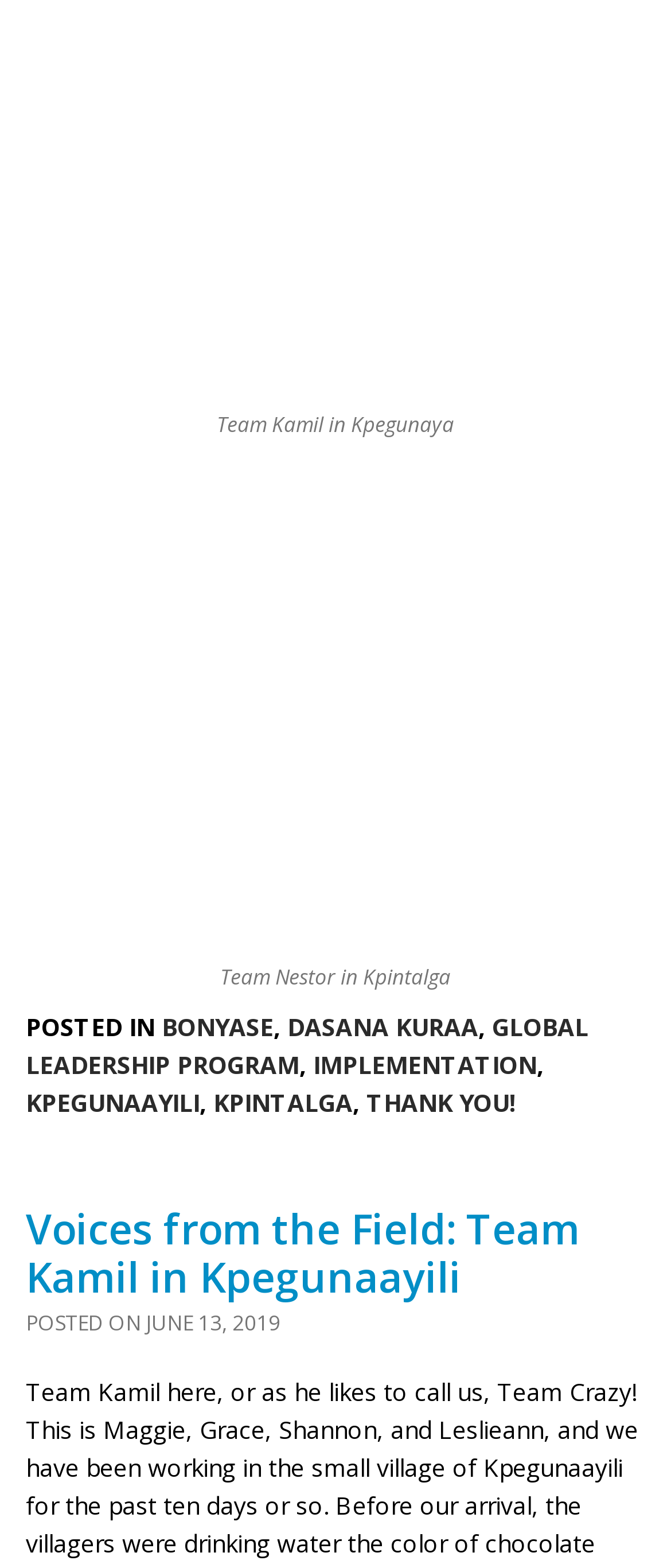Observe the image and answer the following question in detail: What is the category of the post?

In the footer section, I found a list of categories, and one of them is 'BONYASE', which is likely the category of the post.